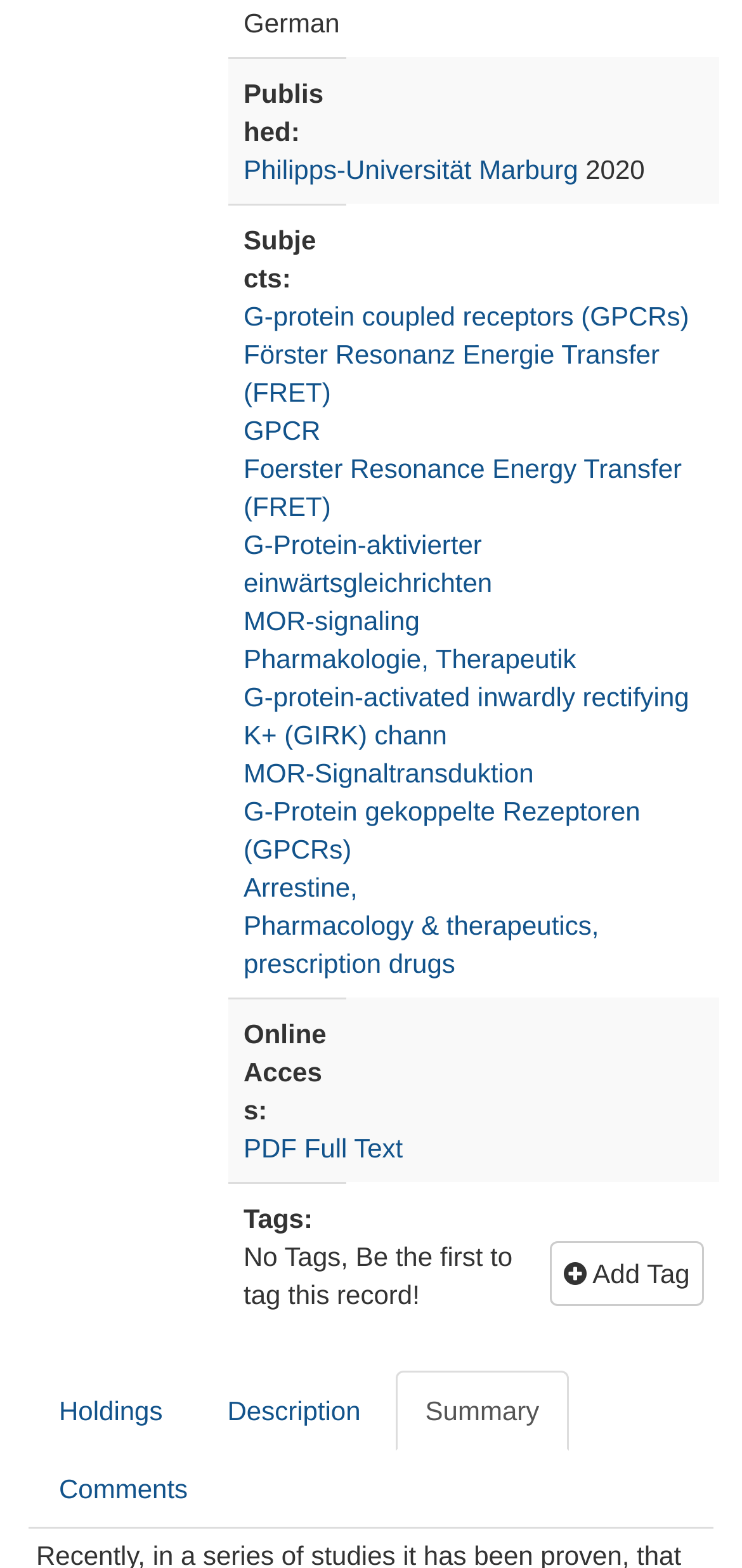Please determine the bounding box coordinates, formatted as (top-left x, top-left y, bottom-right x, bottom-right y), with all values as floating point numbers between 0 and 1. Identify the bounding box of the region described as: Foerster Resonance Energy Transfer (FRET)

[0.328, 0.289, 0.919, 0.333]